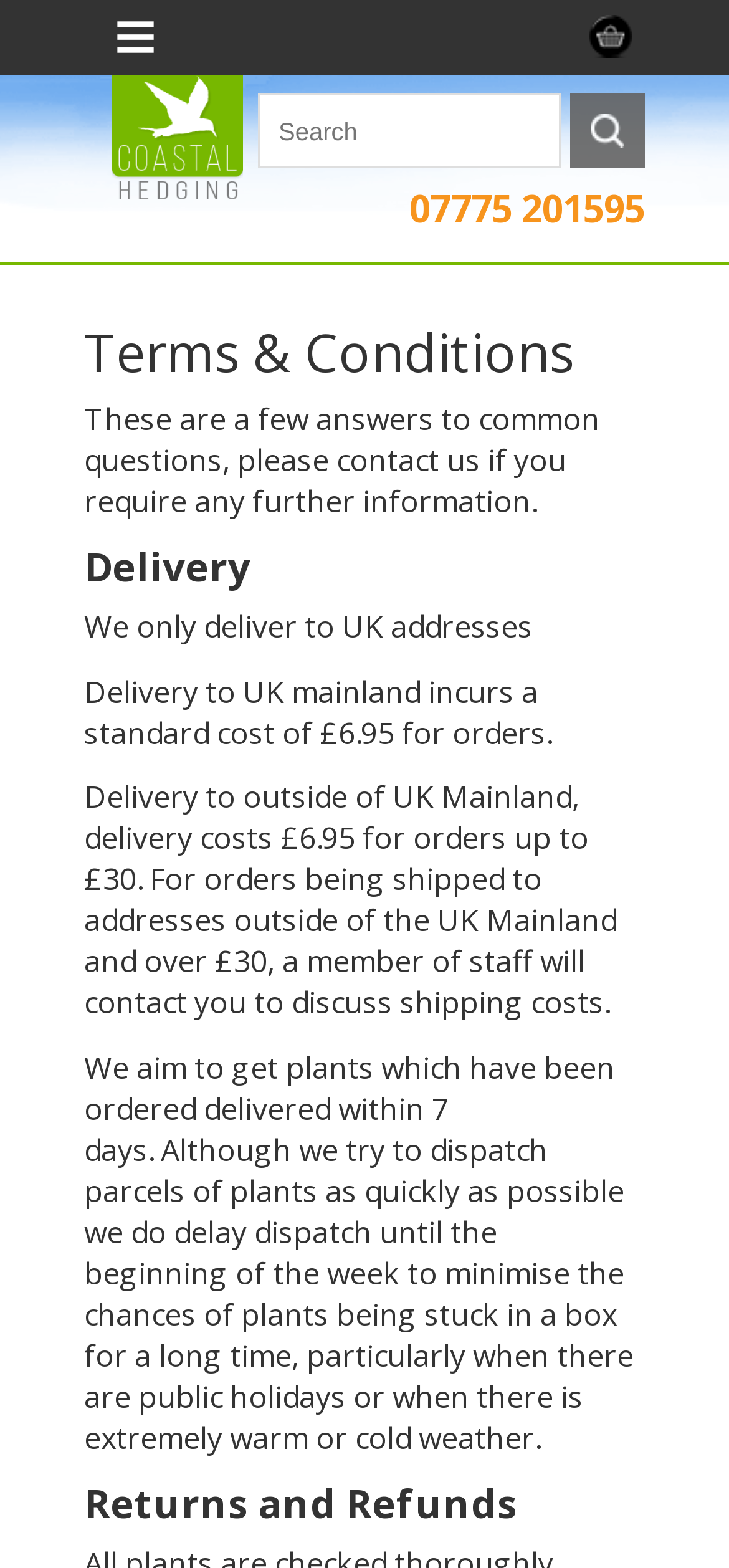Predict the bounding box coordinates for the UI element described as: "4". The coordinates should be four float numbers between 0 and 1, presented as [left, top, right, bottom].

None